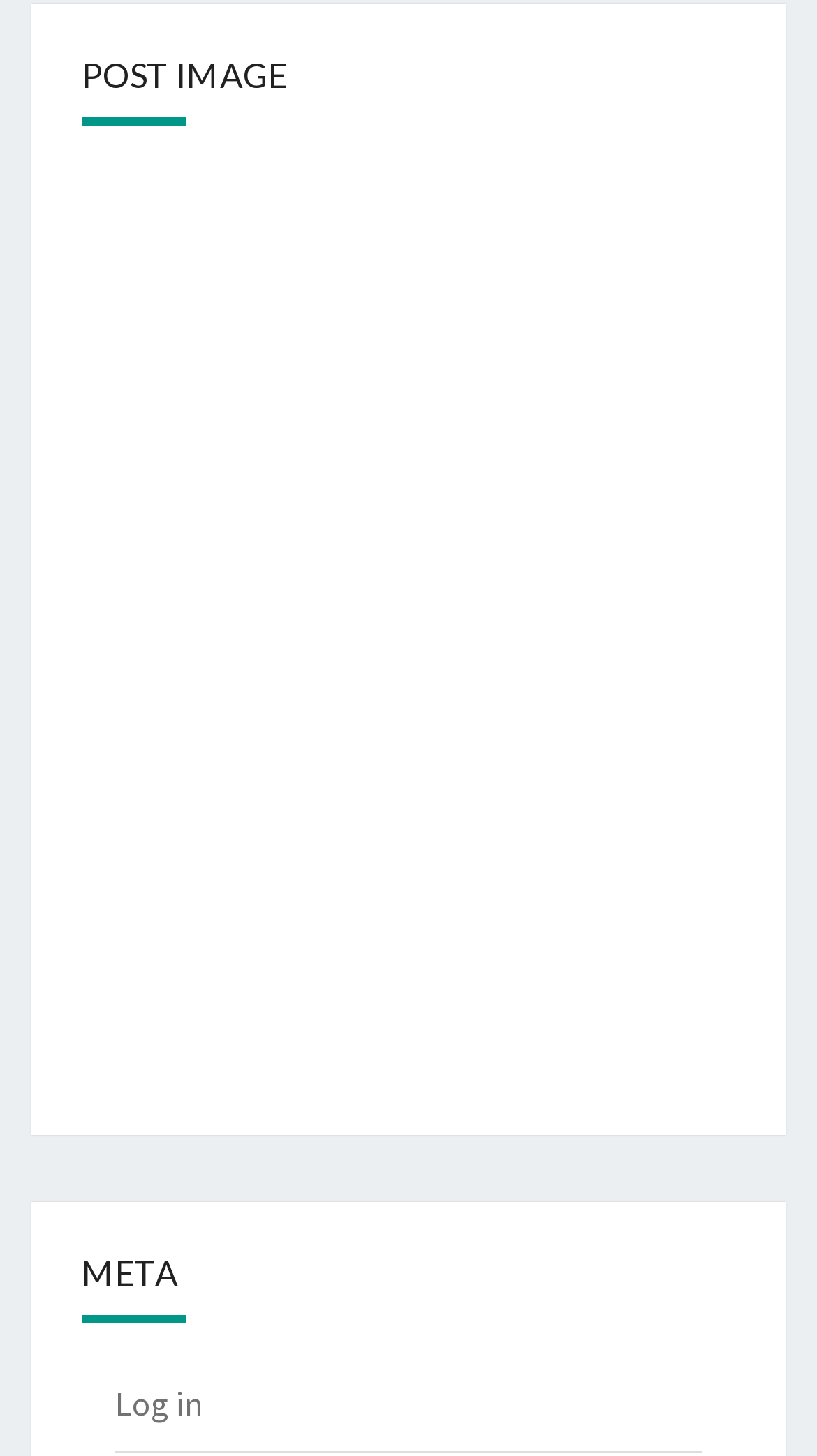What is the last link on the webpage? Refer to the image and provide a one-word or short phrase answer.

Log in